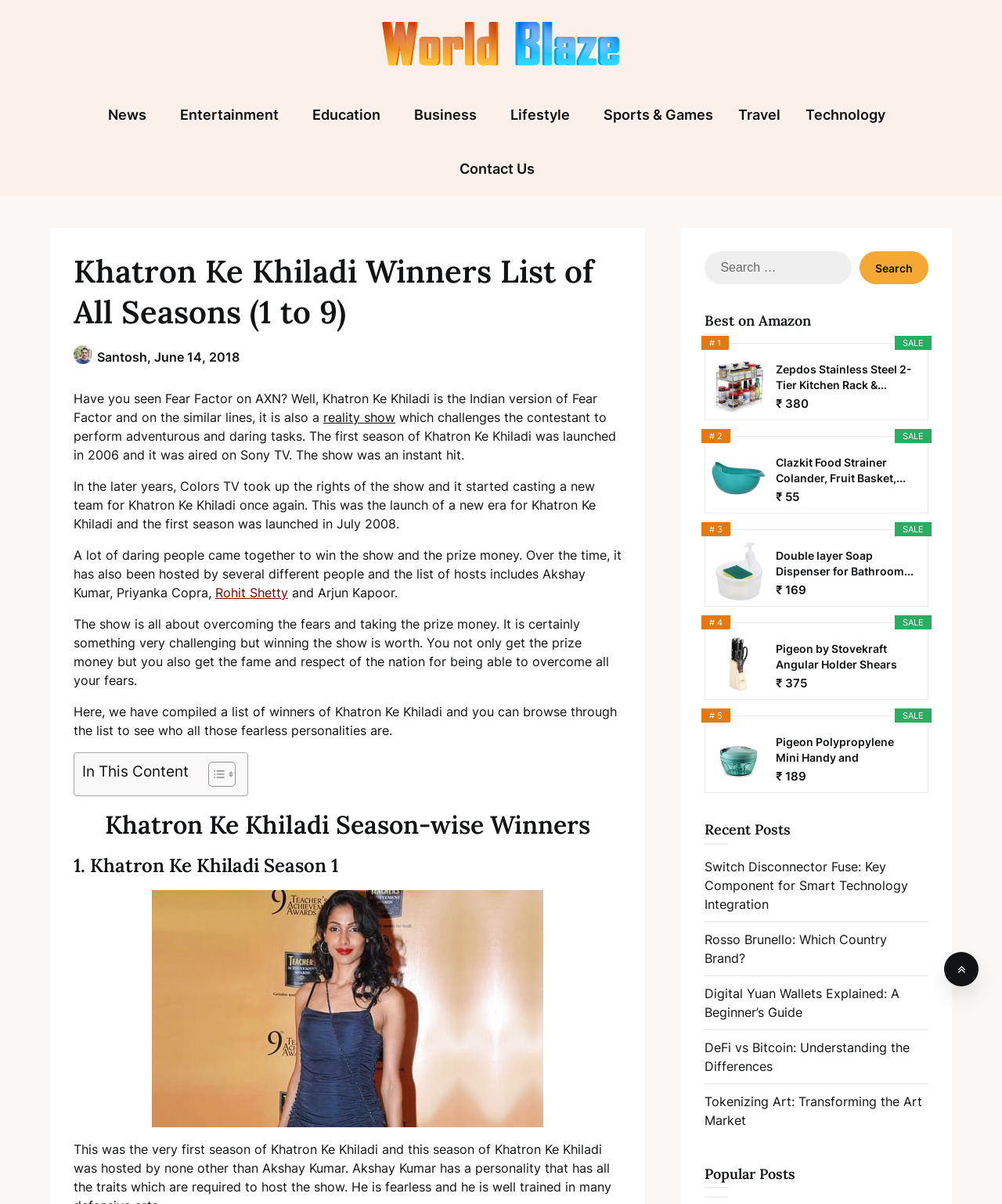Can you identify the bounding box coordinates of the clickable region needed to carry out this instruction: 'Search for something'? The coordinates should be four float numbers within the range of 0 to 1, stated as [left, top, right, bottom].

[0.703, 0.209, 0.927, 0.236]